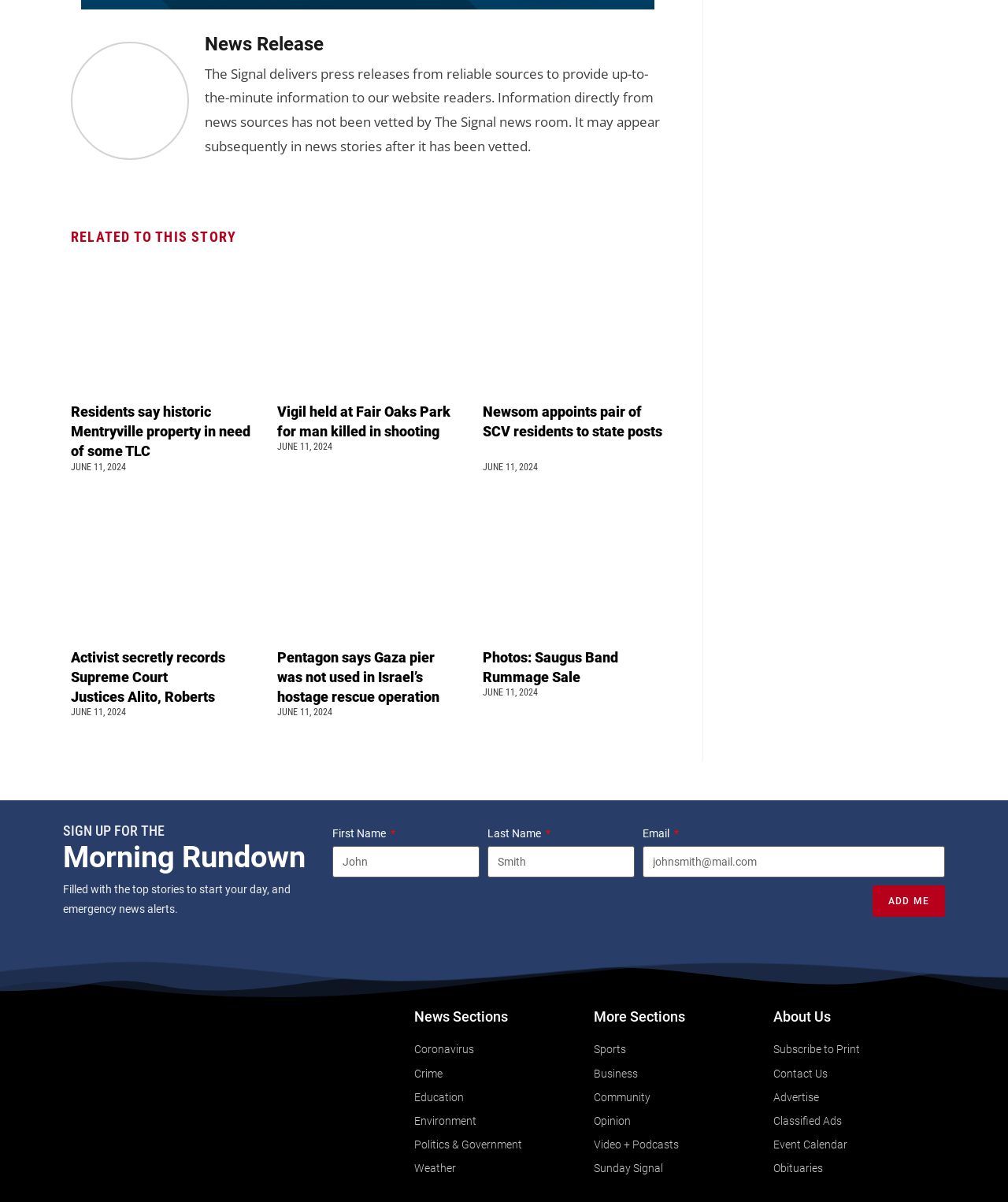What is the purpose of the 'SIGN UP FOR THE' section? Refer to the image and provide a one-word or short phrase answer.

Newsletter subscription